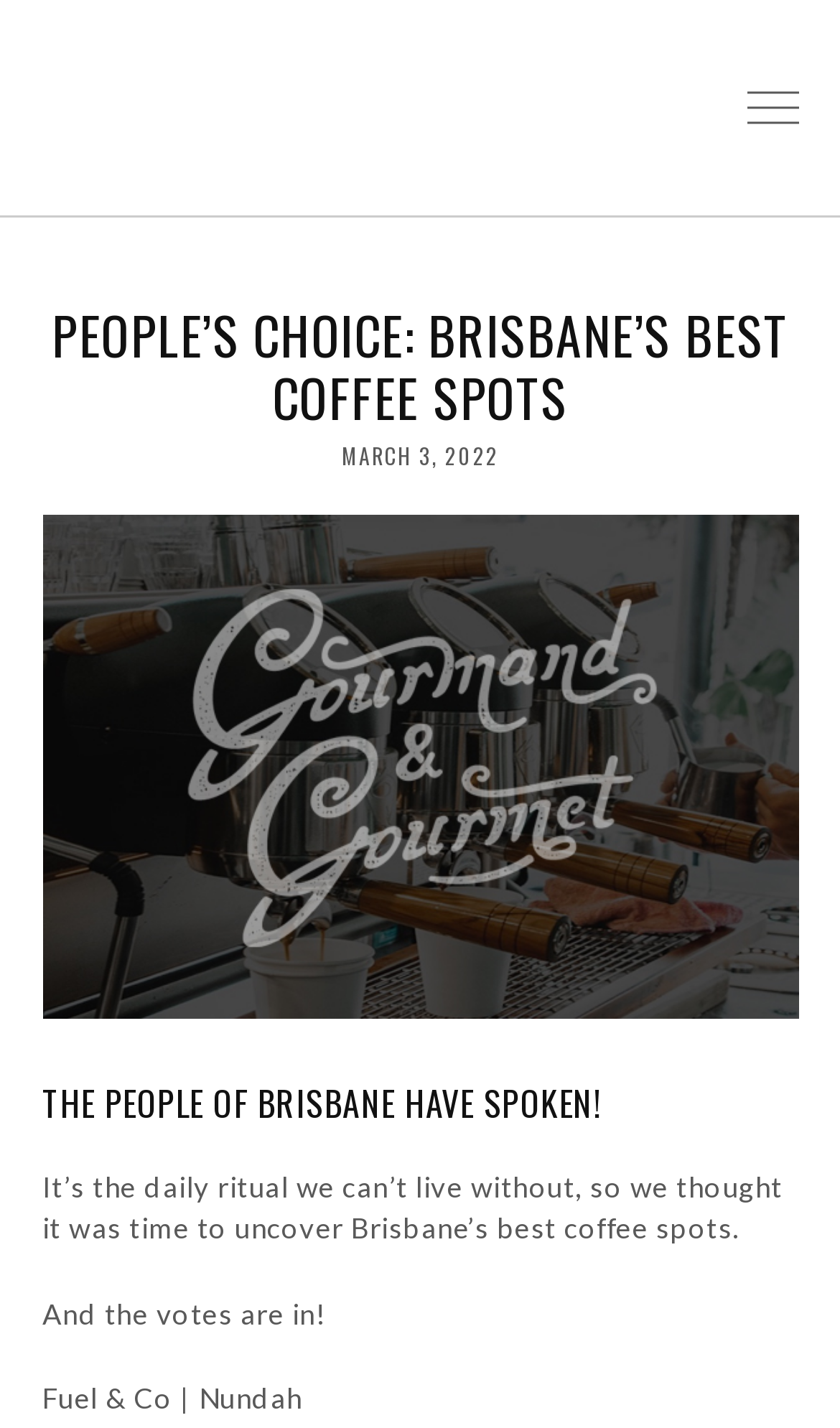Determine the bounding box for the UI element that matches this description: "alt="Transparent Logo"".

[0.05, 0.031, 0.694, 0.12]